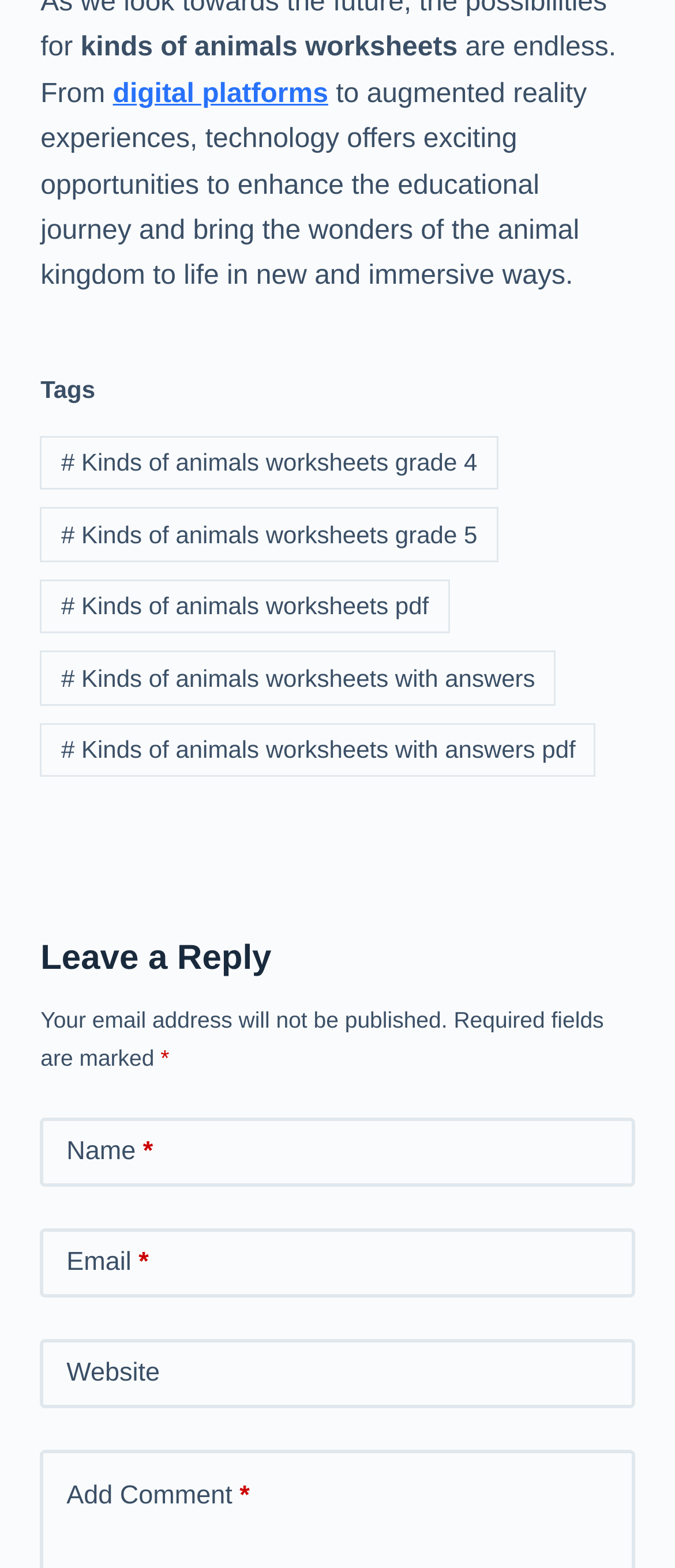Provide the bounding box coordinates for the UI element that is described by this text: "digital platforms". The coordinates should be in the form of four float numbers between 0 and 1: [left, top, right, bottom].

[0.167, 0.051, 0.486, 0.069]